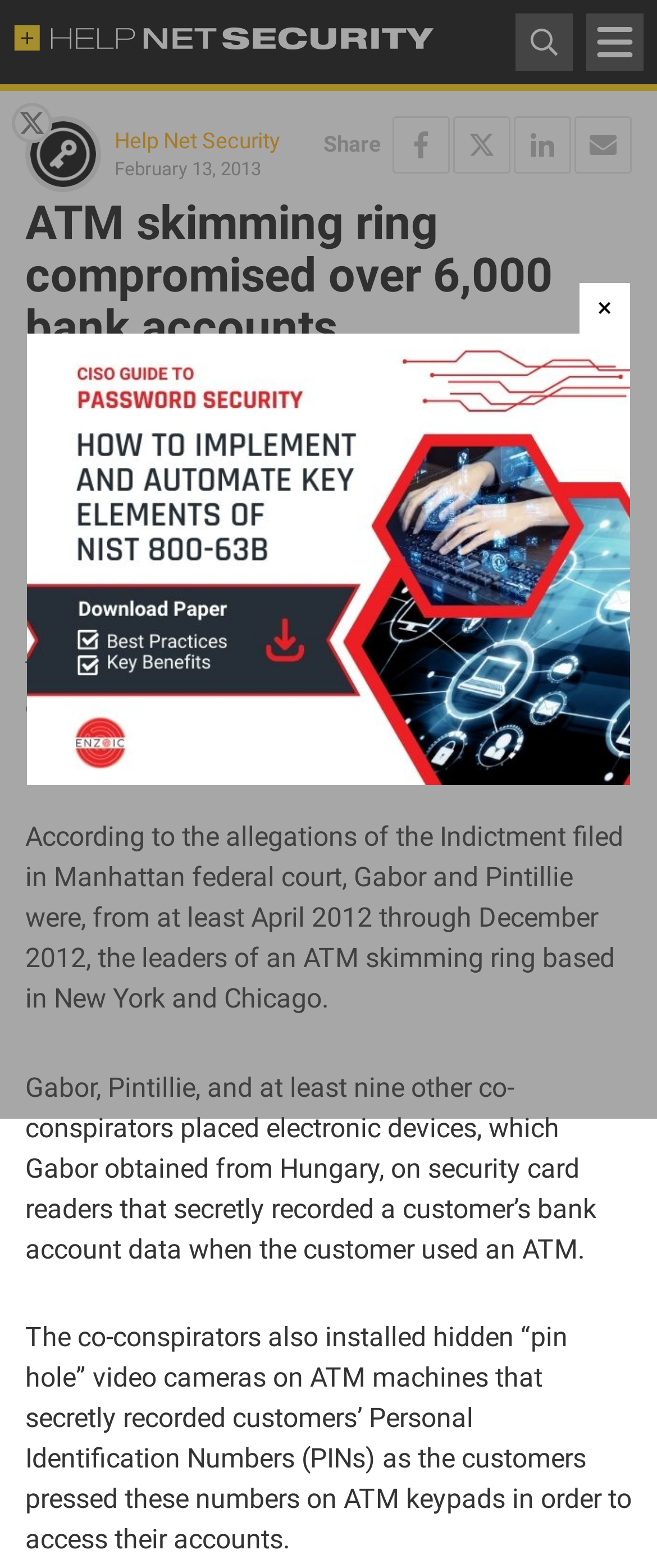Explain in detail what you observe on this webpage.

The webpage appears to be an article from Help Net Security, a daily information security news website. At the top left, there is a link to the website's homepage, accompanied by a small image. On the top right, there is a button to toggle navigation, which is currently not expanded. Next to it, there is a small image.

Below the top section, there is a header that reads "ATM skimming ring compromised over 6,000 bank accounts". Underneath the header, there is a large block of text that summarizes the article. The text describes how U.S. federal authorities have filed an indictment against two alleged leaders of an international scheme to steal customer bank account information using "skimming" technology.

To the left of the text, there is a small image. The article text is divided into four paragraphs, each describing the details of the scheme, including the use of electronic devices to secretly record bank account data and hidden video cameras to record customers' PINs.

At the bottom of the article, there are several social media links to share the article on Facebook, Twitter, LinkedIn, and via email. Each link is accompanied by a small image. There is also a time stamp indicating that the article was published on February 13, 2013.